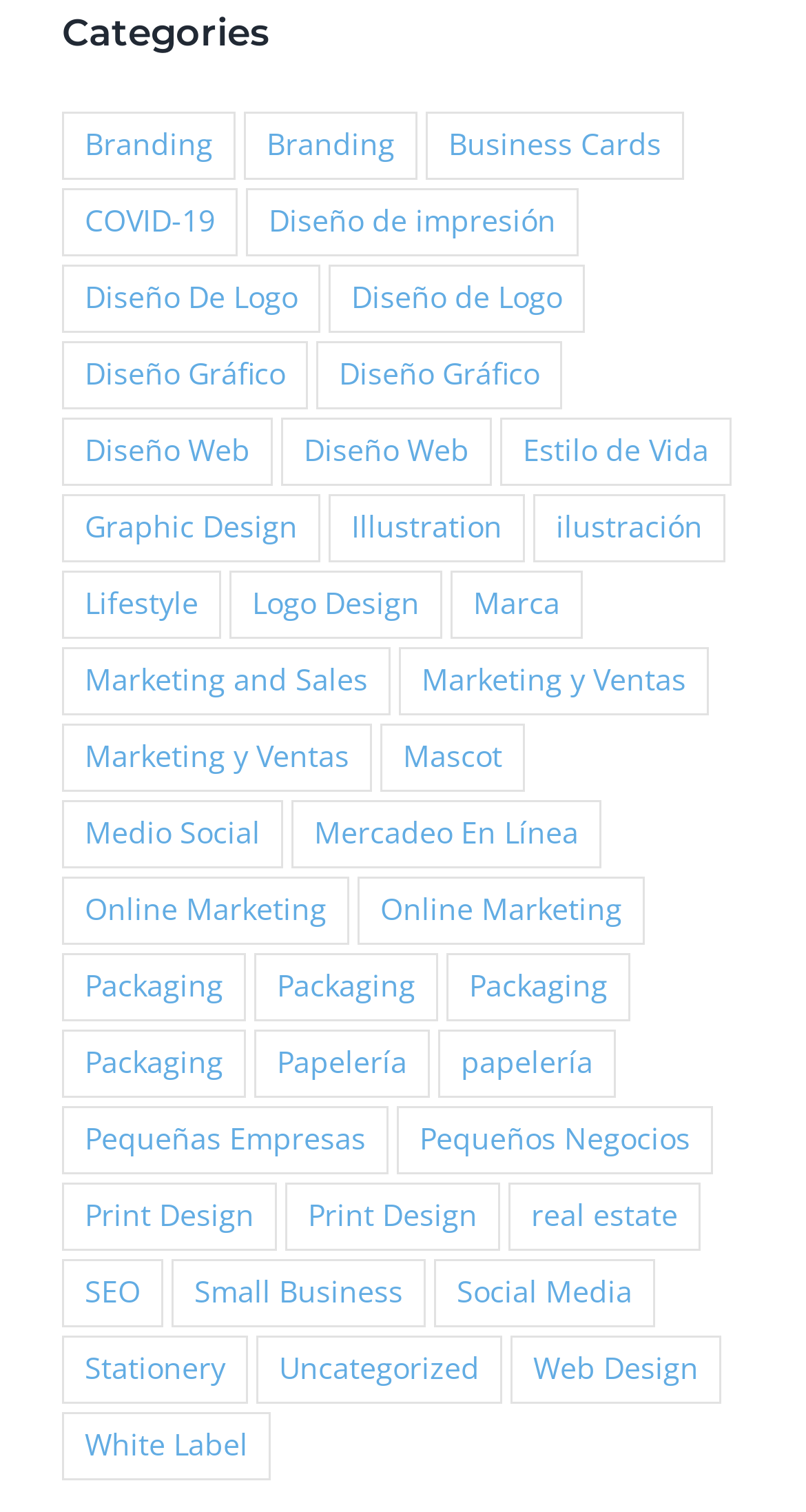Look at the image and give a detailed response to the following question: What is the category with the fewest items?

After reviewing the link elements, I found that there are several categories with only 1 item, such as 'COVID-19', 'Papelería', and 'SEO'. Therefore, the category with the fewest items is 1 item.